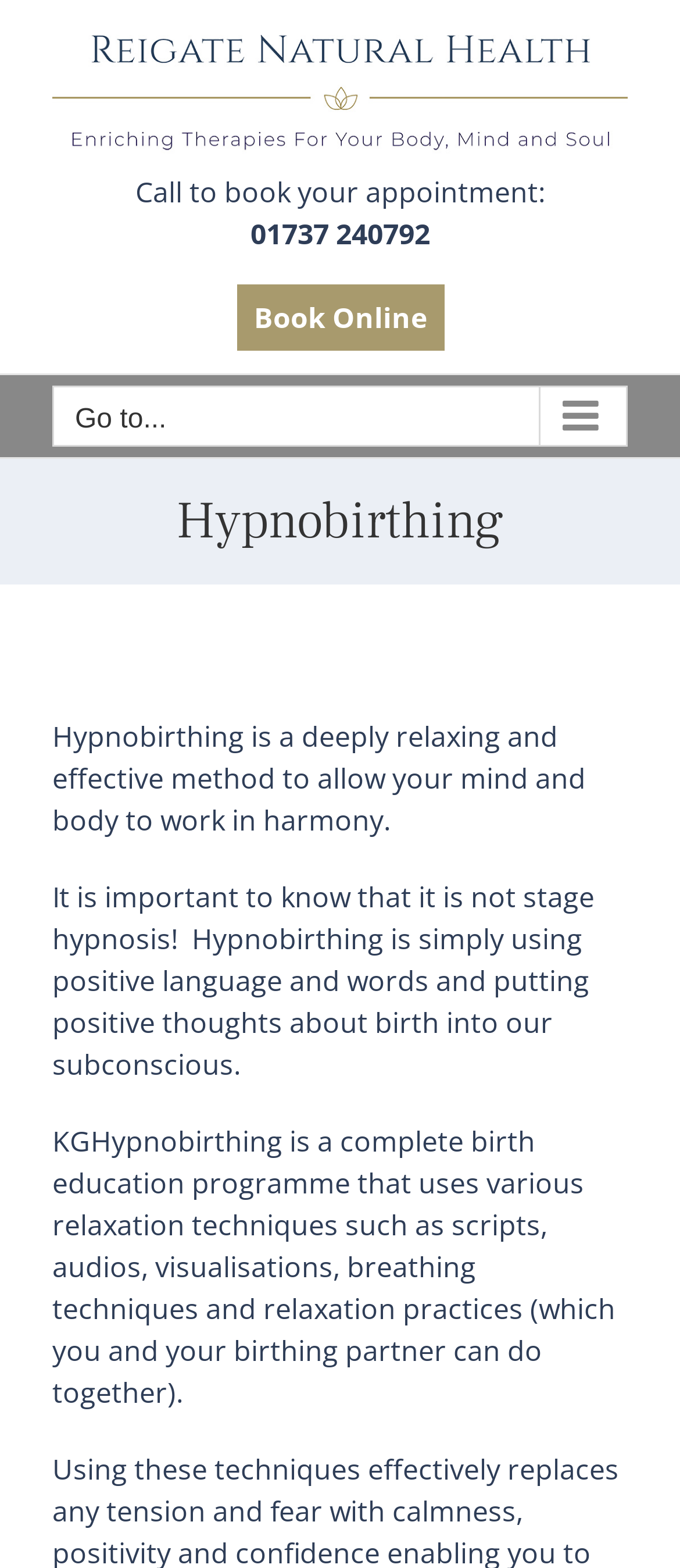Describe all the visual and textual components of the webpage comprehensively.

The webpage is about Hypnobirthing, a method that allows the mind and body to work in harmony. At the top left corner, there is a logo of Reigate Natural Health, which is also a clickable link. Below the logo, there is a call-to-action section with a text "Call to book your appointment:" and two clickable links, "01737 240792" and "Book Online", positioned side by side.

To the right of the logo, there is a navigation menu for mobile devices, which can be expanded by clicking a button labeled "Go to...". Below the navigation menu, there is a page title bar that spans the entire width of the page. Within the page title bar, there is a heading "Hypnobirthing" followed by three paragraphs of text that describe what Hypnobirthing is, its benefits, and how it works. The text is positioned in the top half of the page, with the first paragraph starting from the top left corner and the subsequent paragraphs flowing downwards.